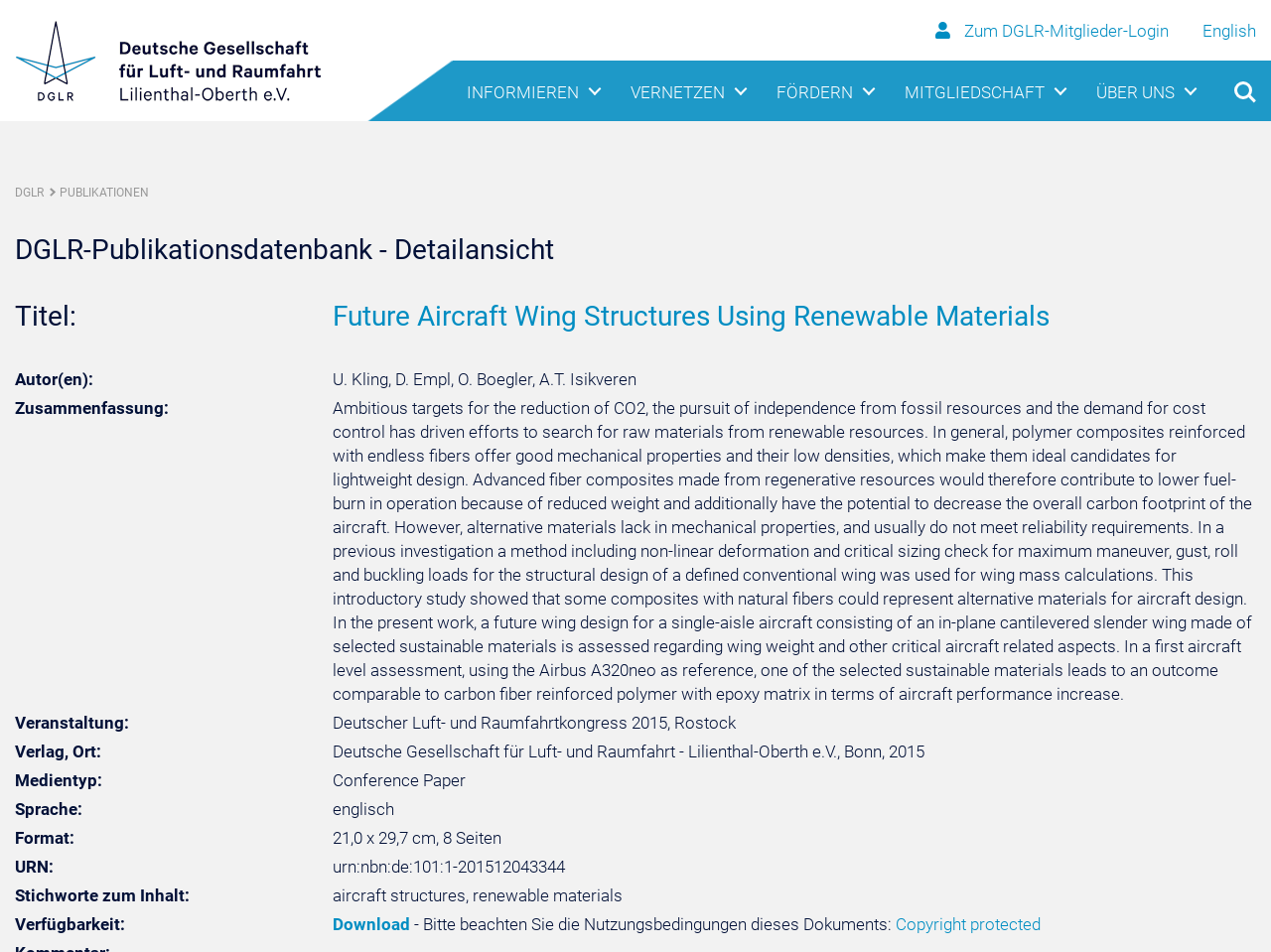Determine the bounding box coordinates for the HTML element mentioned in the following description: "Fördern". The coordinates should be a list of four floats ranging from 0 to 1, represented as [left, top, right, bottom].

[0.607, 0.064, 0.695, 0.131]